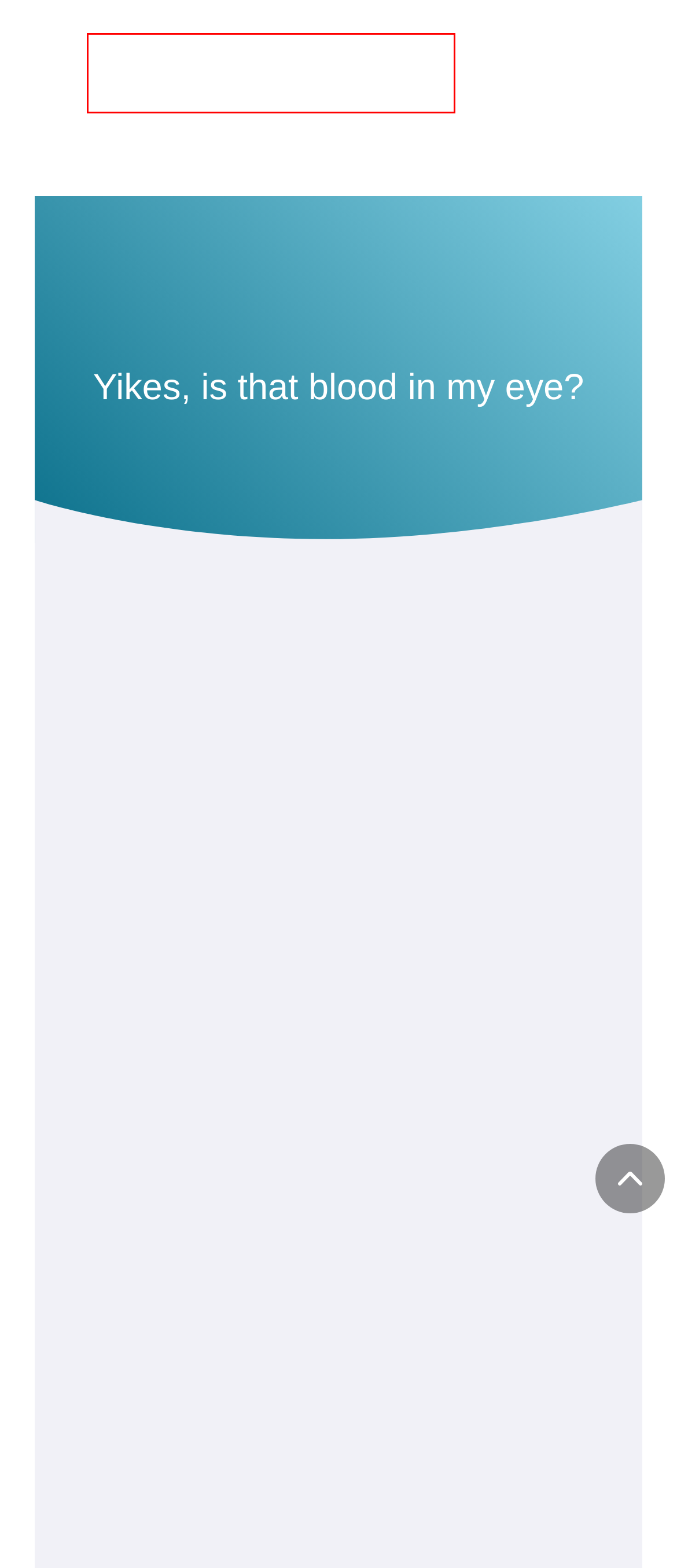Evaluate the webpage screenshot and identify the element within the red bounding box. Select the webpage description that best fits the new webpage after clicking the highlighted element. Here are the candidates:
A. Ophthalmologist Quad Cities | Cataracts Bettendorf | ESAPC
B. Safely Viewing the Solar Eclipse - Eye Surgeons Associates PC
C. Ophthalmologist Quad Cities | Patient Education | ESAPC
D. Ophthalmologist Quad Cities | Newsletter Sign Up | ESAPC
E. March 2024 - Eye Surgeons Associates PC
F. Retina Quad Cities | Retinal Detachment Bettendorf | ESAPC
G. Ophthalmologist Quad Cities | Eye Care Quad Cities | ESAPC
H. What's causing your drooping eyelid will determine the treatment - Eye Surgeons Associates PC

A